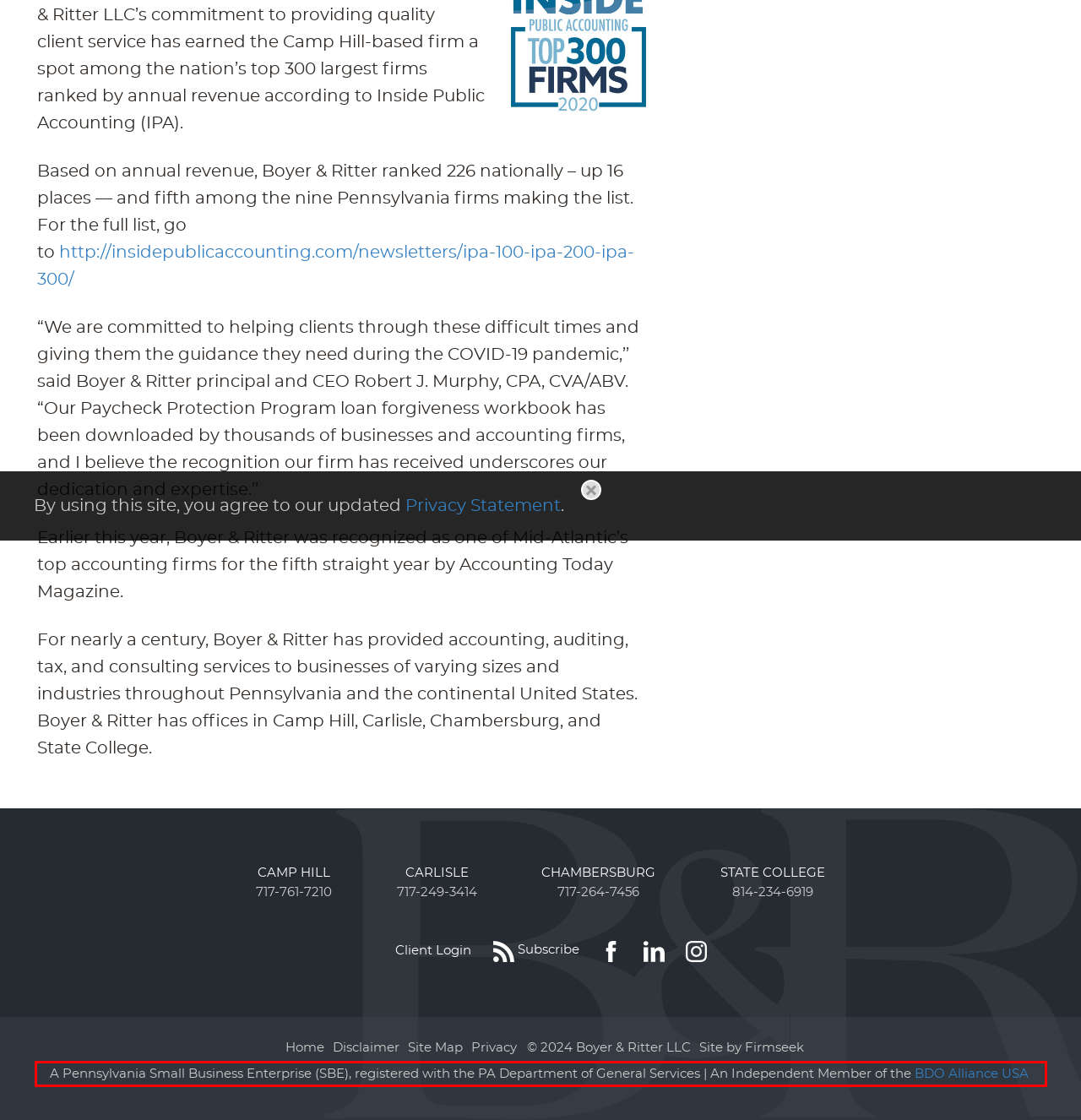Please examine the webpage screenshot containing a red bounding box and use OCR to recognize and output the text inside the red bounding box.

A Pennsylvania Small Business Enterprise (SBE), registered with the PA Department of General Services | An Independent Member of the BDO Alliance USA